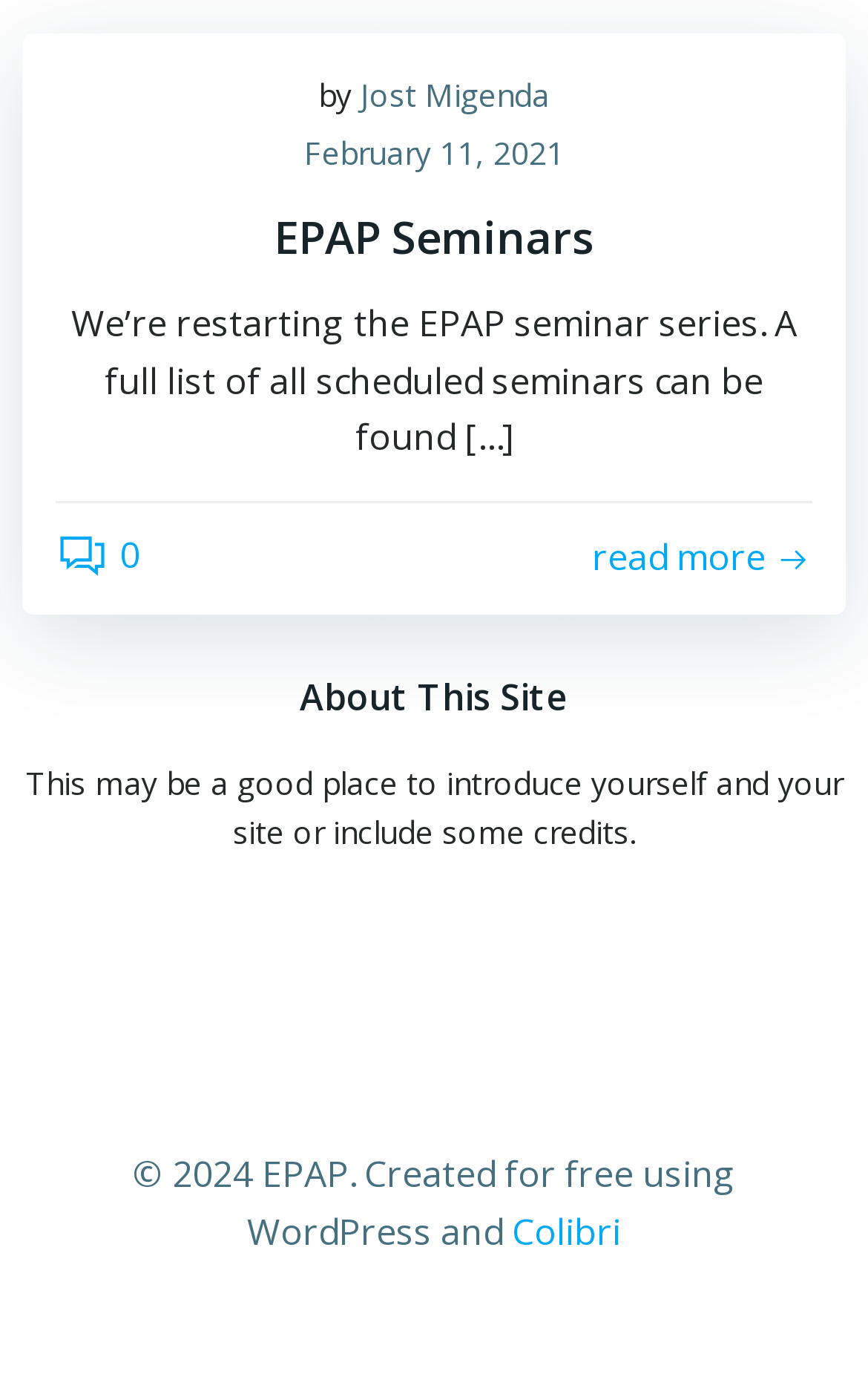Using the element description: "read more", determine the bounding box coordinates for the specified UI element. The coordinates should be four float numbers between 0 and 1, [left, top, right, bottom].

[0.682, 0.386, 0.936, 0.428]